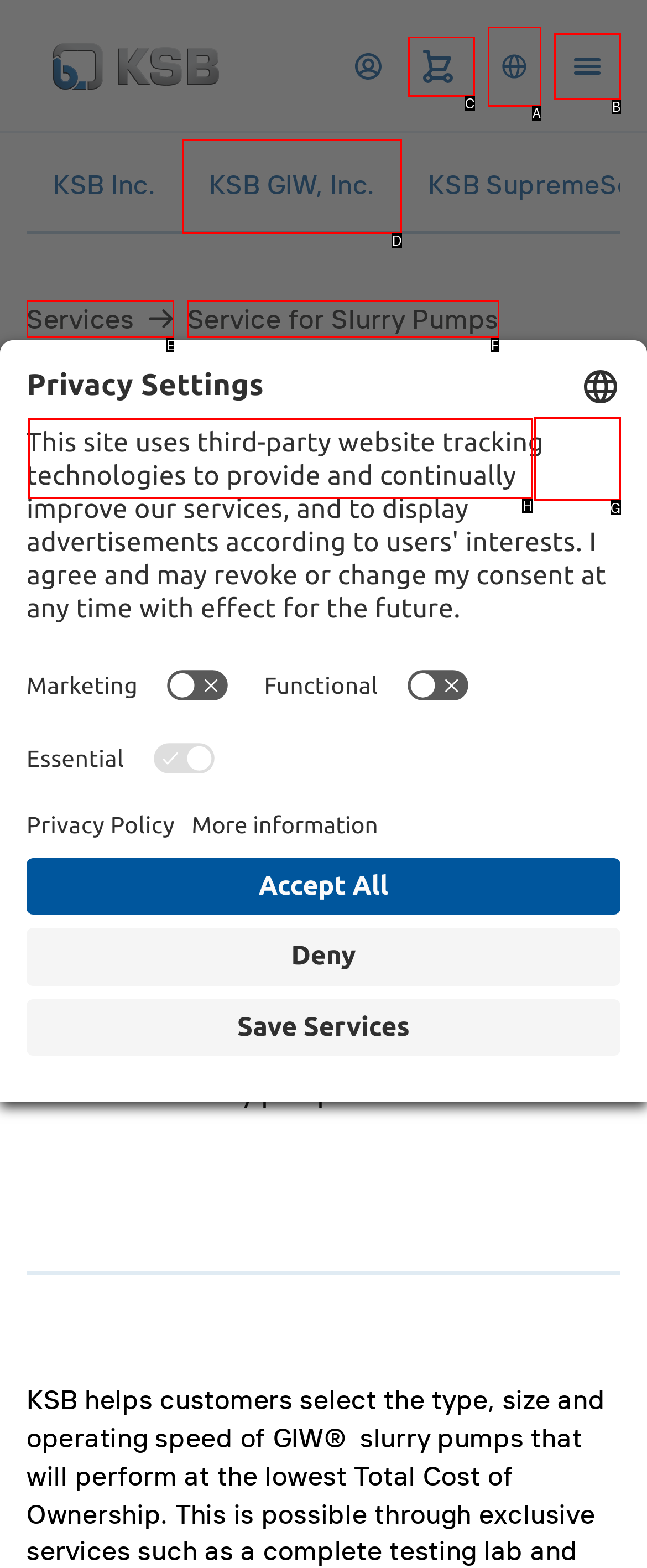Select the HTML element to finish the task: Search for something Reply with the letter of the correct option.

H